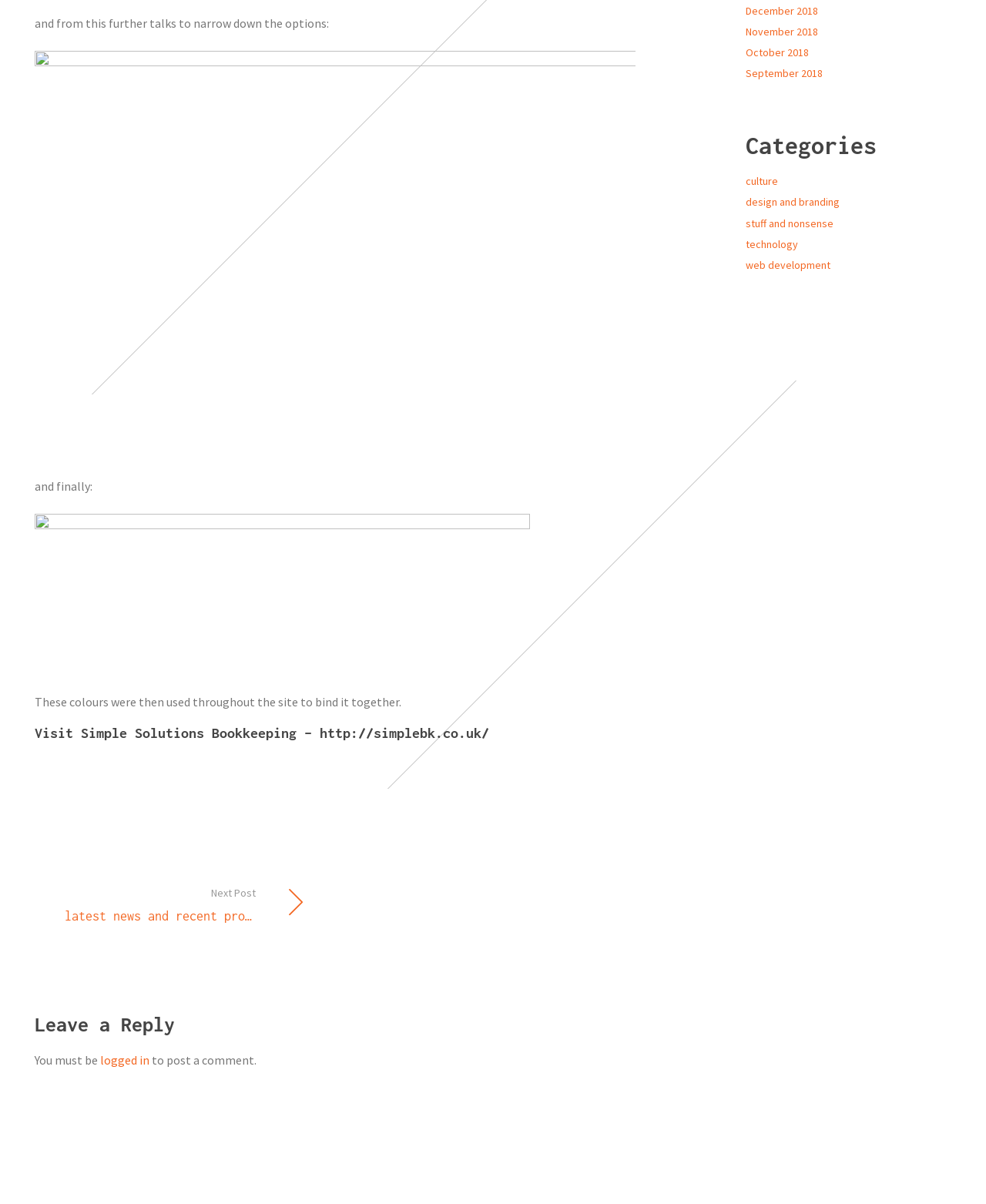Bounding box coordinates should be in the format (top-left x, top-left y, bottom-right x, bottom-right y) and all values should be floating point numbers between 0 and 1. Determine the bounding box coordinate for the UI element described as: Previous

None